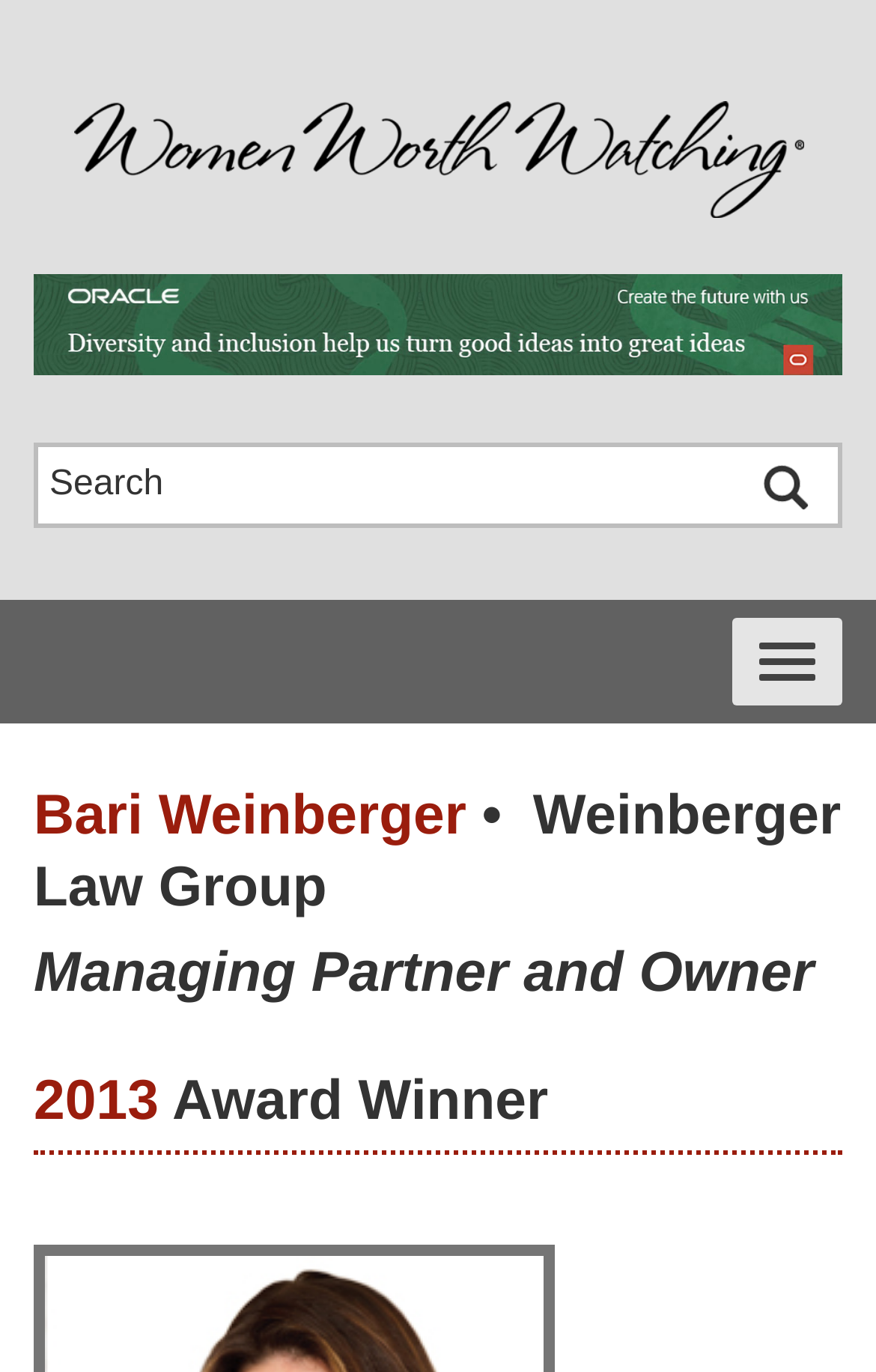Please provide a brief answer to the following inquiry using a single word or phrase:
What is the profession of Bari Weinberger?

Managing Partner and Owner